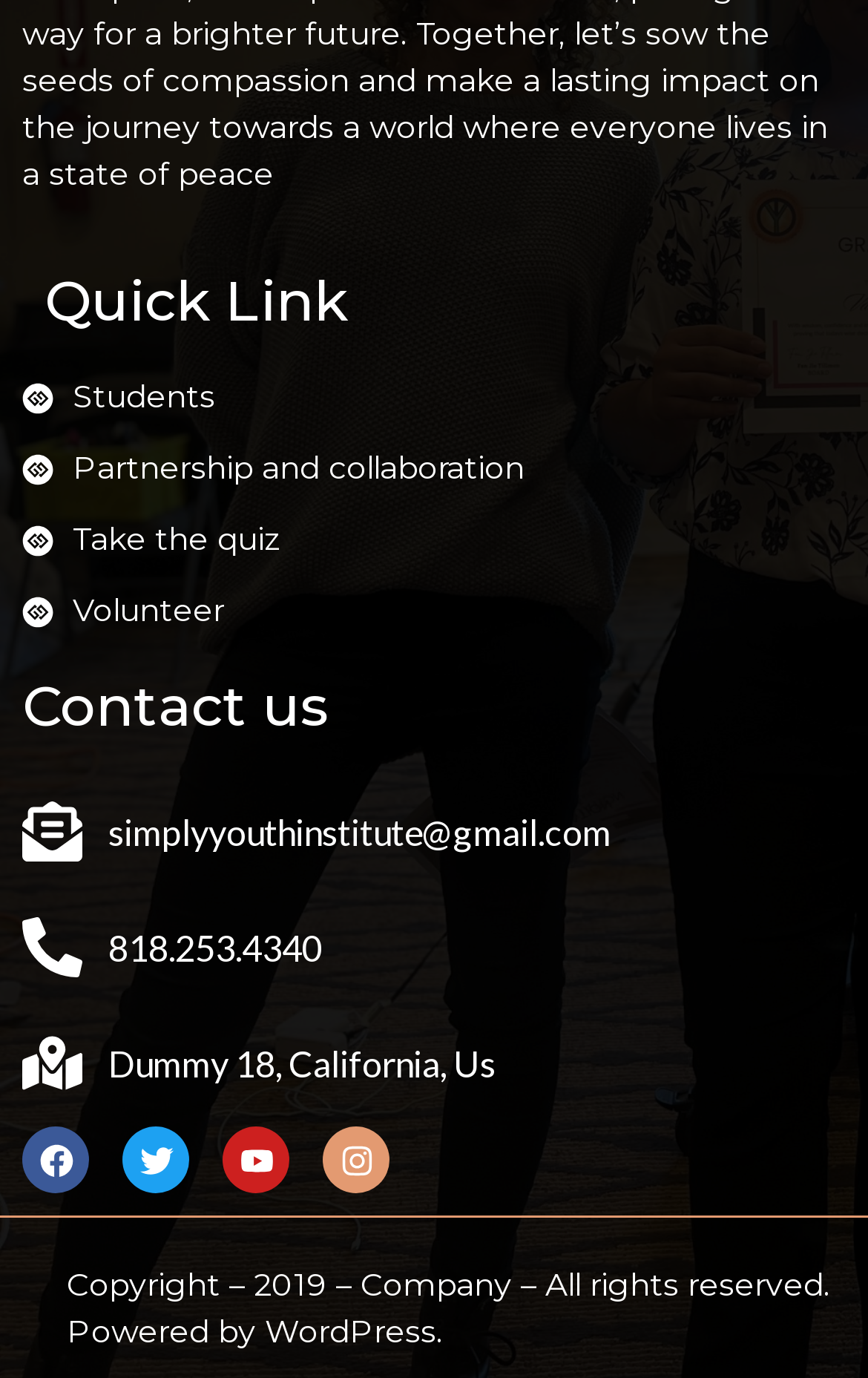Please identify the coordinates of the bounding box that should be clicked to fulfill this instruction: "Learn about Technology Solutions".

None